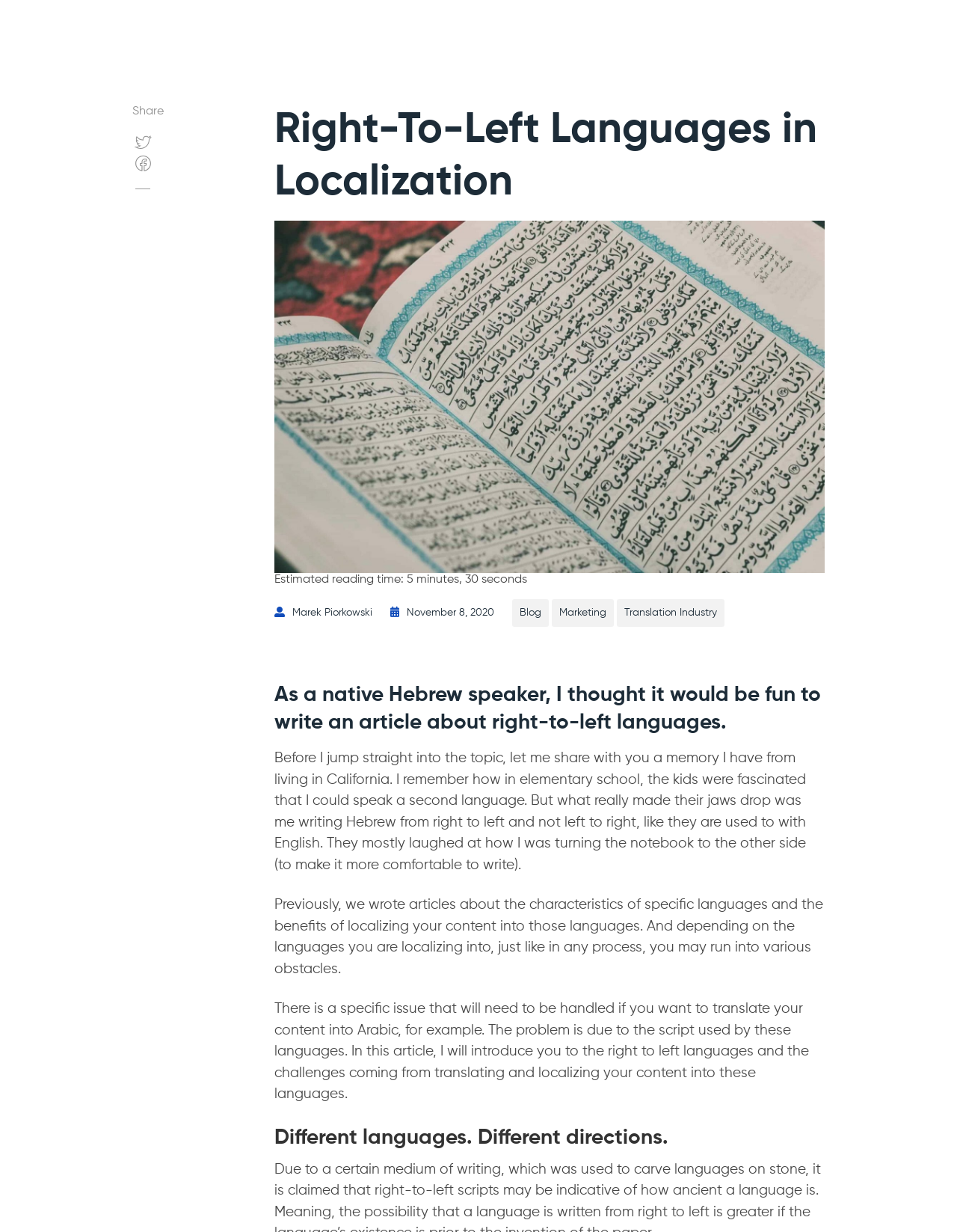Generate a thorough caption that explains the contents of the webpage.

This webpage is about localizing content into right-to-left languages, with a focus on the challenges and complexities involved. At the top, there is a share button with an accompanying image, followed by two more links with images. Below these, there is a heading that reads "Right-To-Left Languages in Localization" and an image related to right-to-left languages.

To the right of the image, there is a static text indicating the estimated reading time of the article, which is 5 minutes and 30 seconds. Below this, there are links to the author, Marek Piorkowski, the publication date, November 8, 2020, and categories such as Blog, Marketing, and Translation Industry.

The main content of the article begins with a personal anecdote from the author, a native Hebrew speaker, about their experience with right-to-left languages. The text then transitions into discussing the challenges of localizing content into specific languages, including Arabic, and the importance of handling these challenges.

The article is divided into sections, with headings such as "As a native Hebrew speaker..." and "Different languages. Different directions." The text is accompanied by no other images besides the ones mentioned at the top. Overall, the webpage is focused on providing informative content about localizing into right-to-left languages, with a personal touch from the author's experiences.